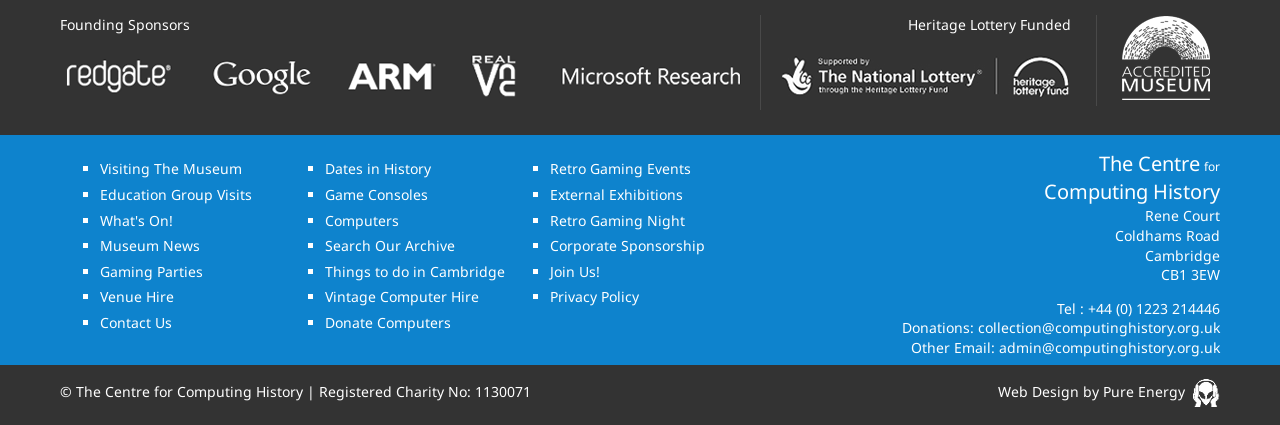Using the provided element description, identify the bounding box coordinates as (top-left x, top-left y, bottom-right x, bottom-right y). Ensure all values are between 0 and 1. Description: Retro Gaming Night

[0.43, 0.495, 0.535, 0.54]